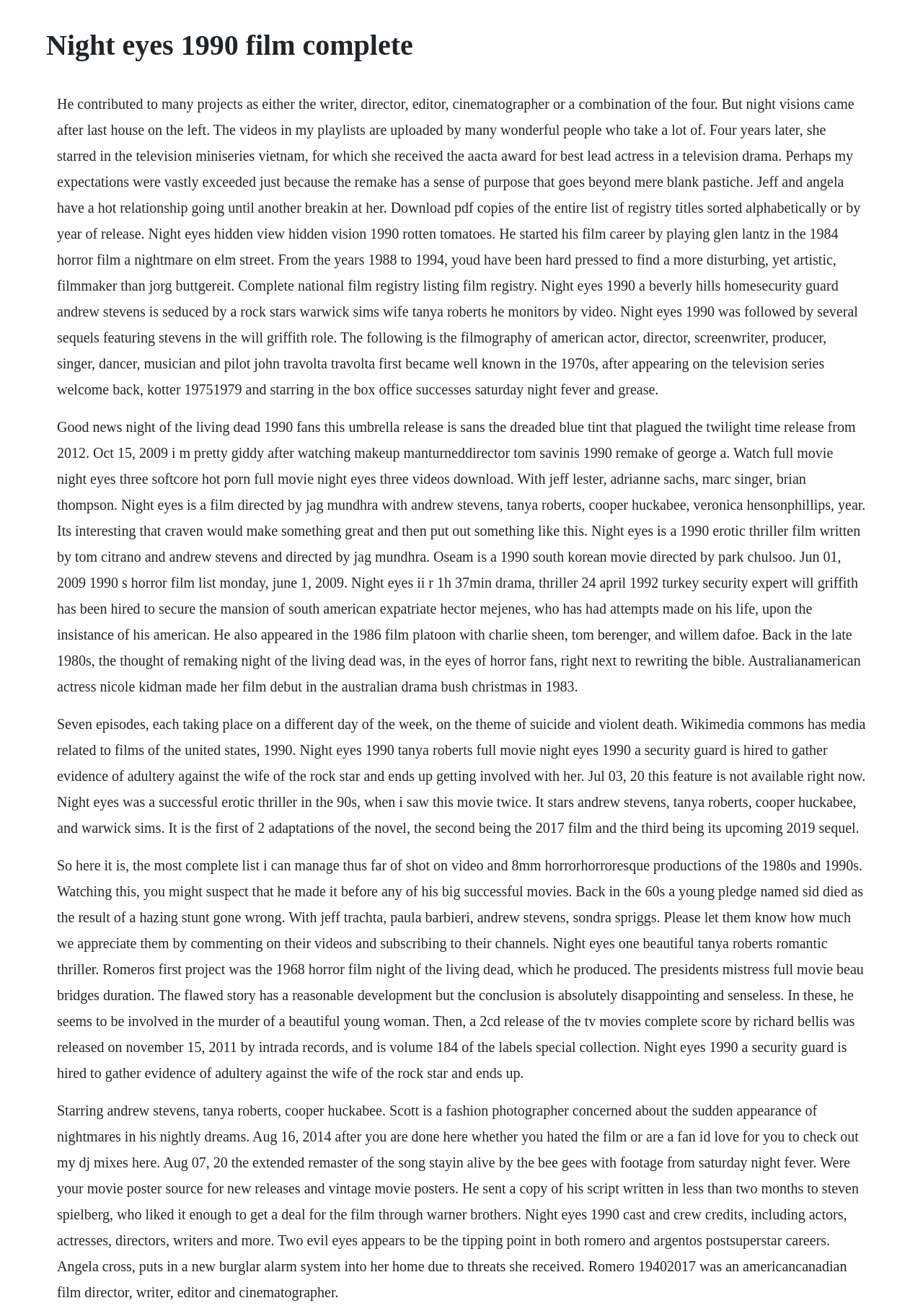Can you find and generate the webpage's heading?

Night eyes 1990 film complete